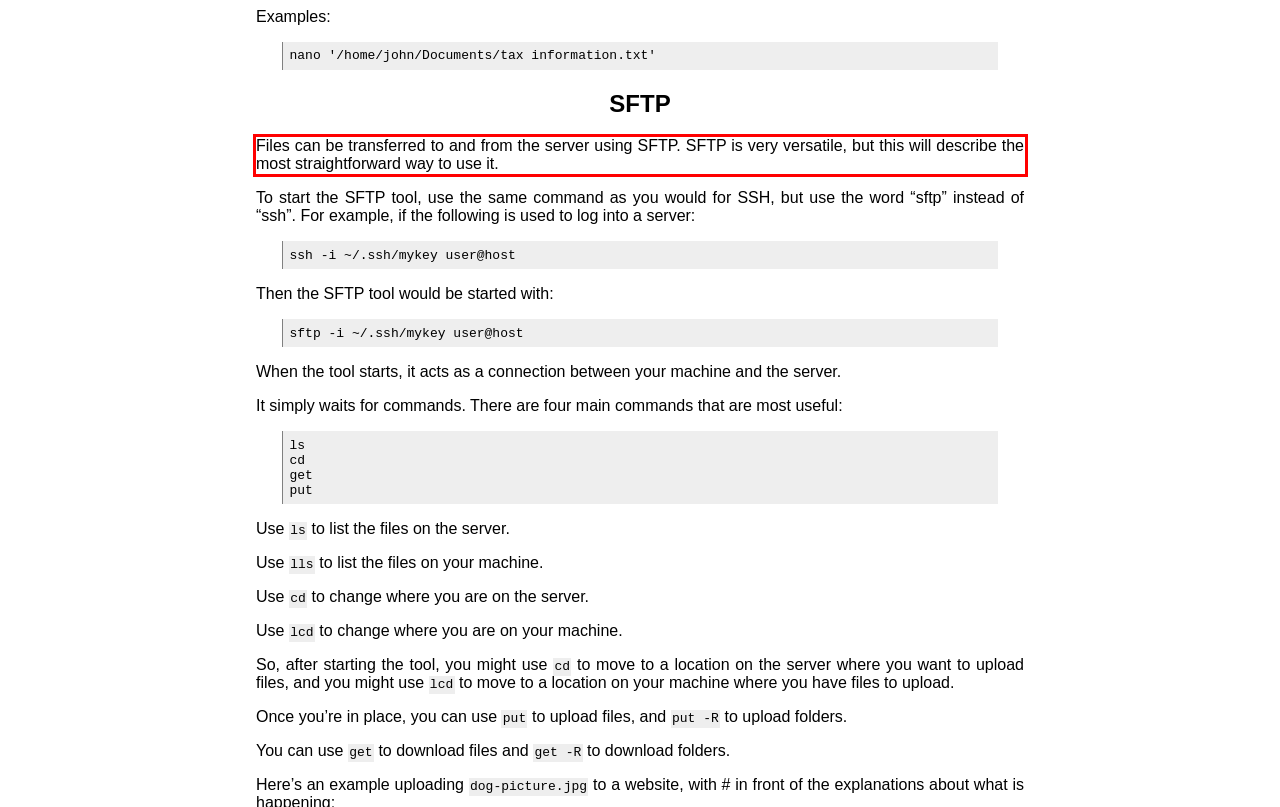Perform OCR on the text inside the red-bordered box in the provided screenshot and output the content.

Files can be transferred to and from the server using SFTP. SFTP is very versatile, but this will describe the most straightforward way to use it.